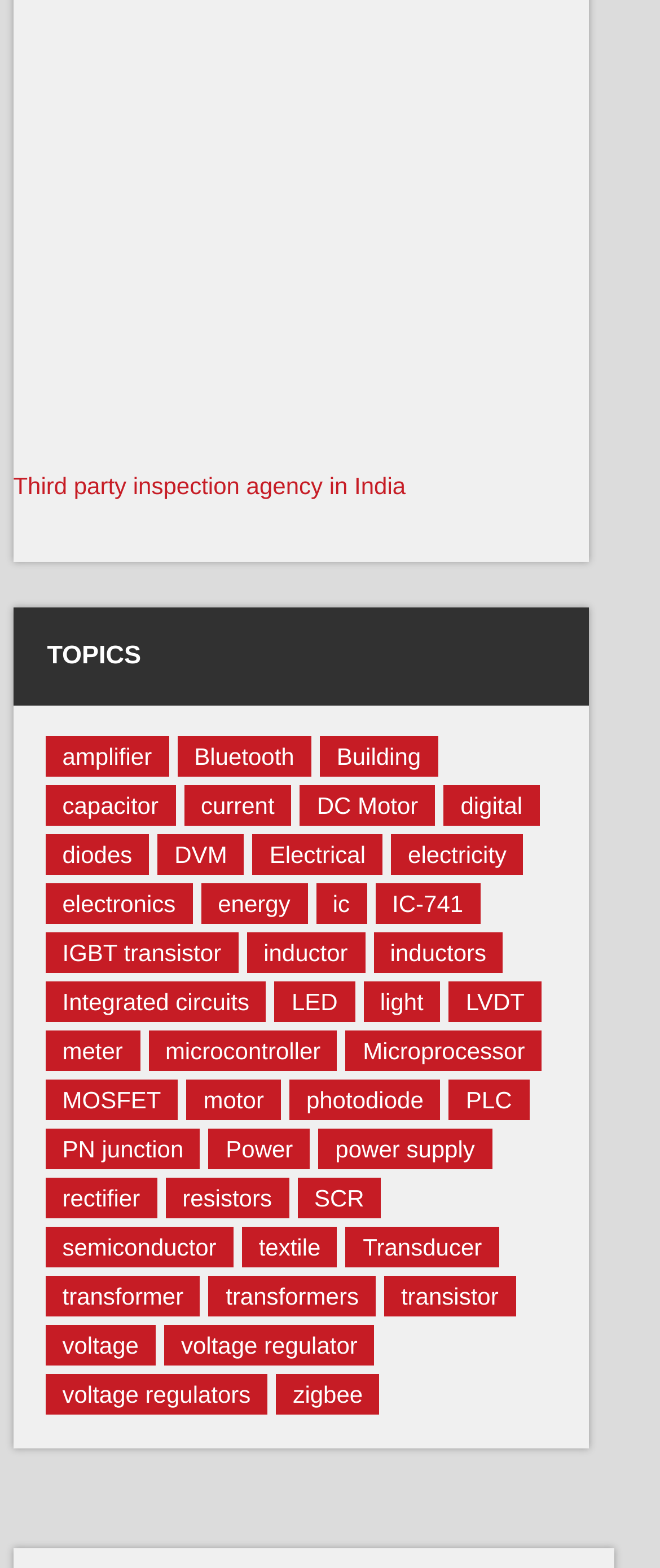Determine the bounding box coordinates of the clickable element necessary to fulfill the instruction: "Open the menu". Provide the coordinates as four float numbers within the 0 to 1 range, i.e., [left, top, right, bottom].

None